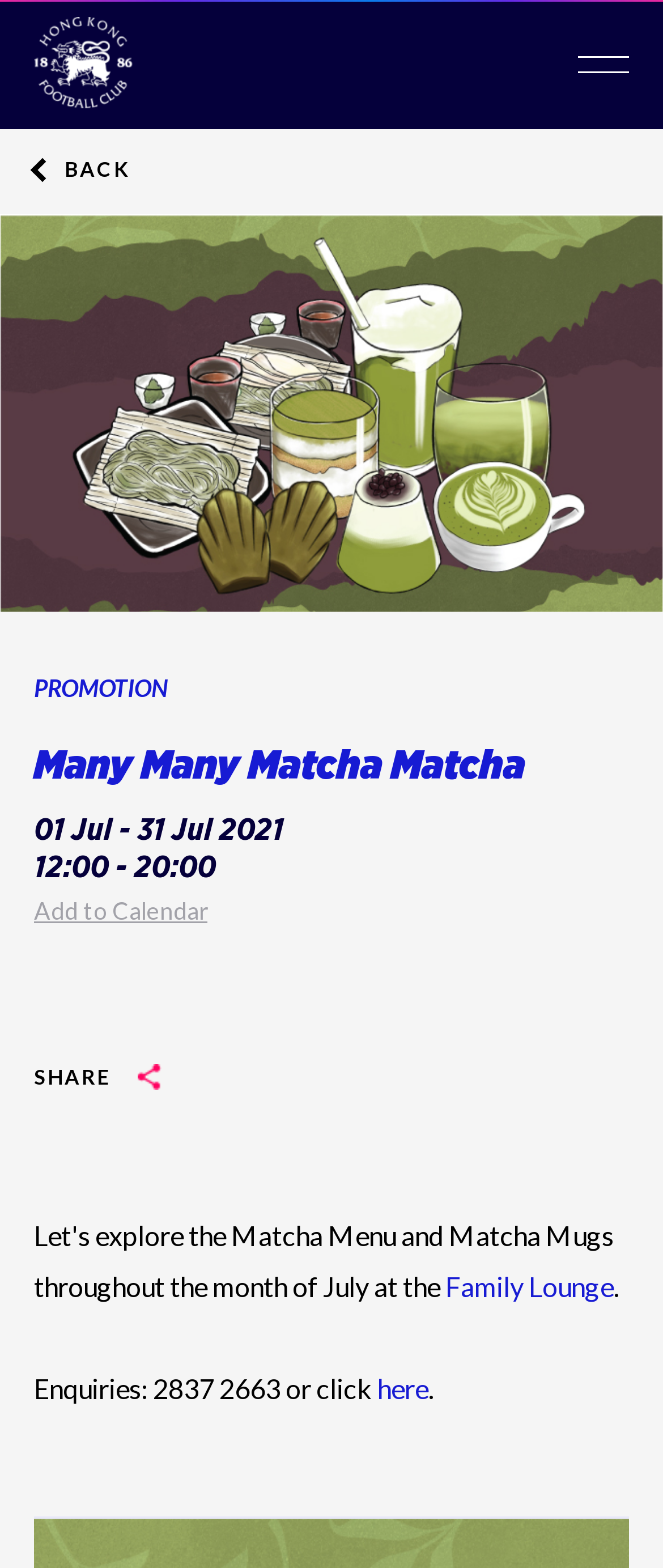Is there a link to a family lounge?
Examine the image and provide an in-depth answer to the question.

I found a link 'Family Lounge' which suggests that it is a related page or section, possibly providing information about a family lounge.